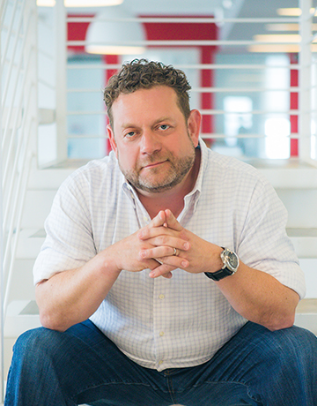Answer the question with a brief word or phrase:
What type of clothing is John Barker wearing?

Light-colored button-up shirt and jeans